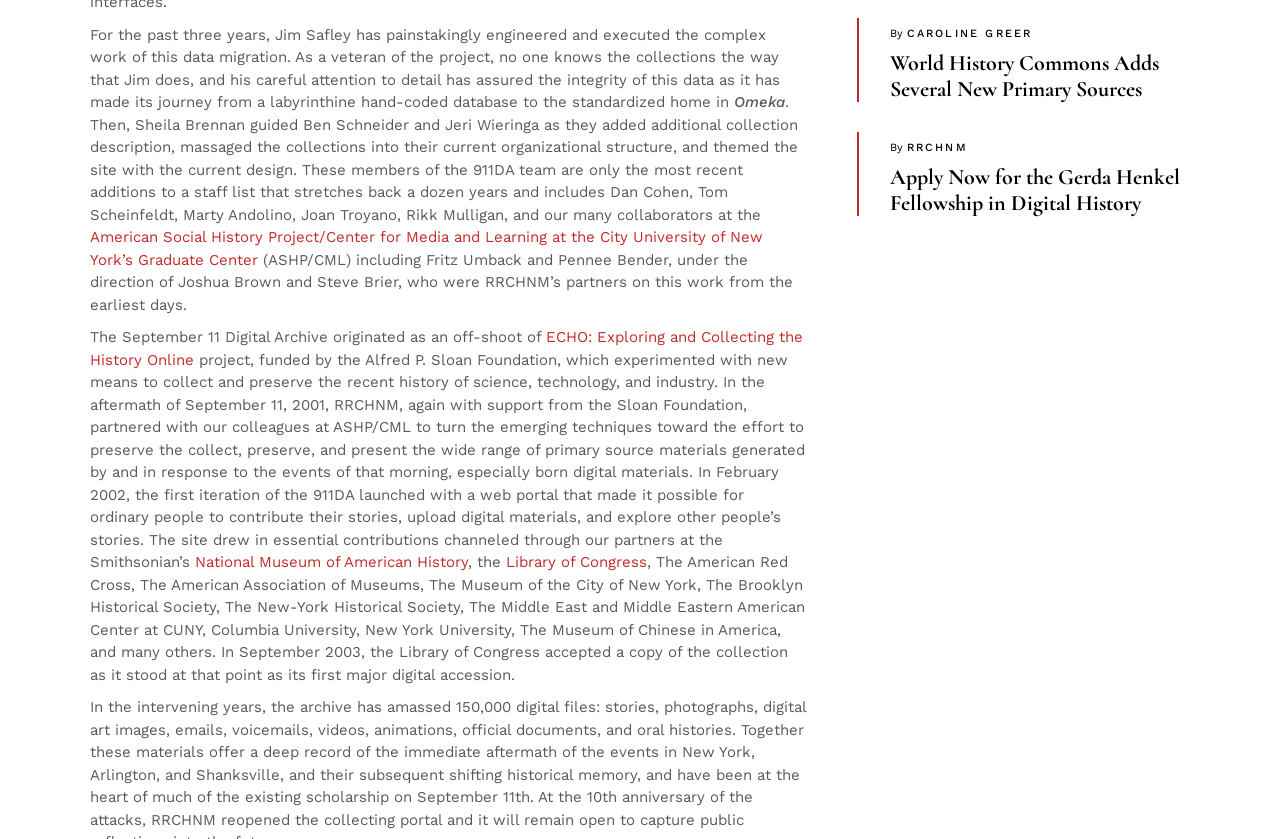For the following element description, predict the bounding box coordinates in the format (top-left x, top-left y, bottom-right x, bottom-right y). All values should be floating point numbers between 0 and 1. Description: RRCHNM

[0.708, 0.168, 0.756, 0.184]